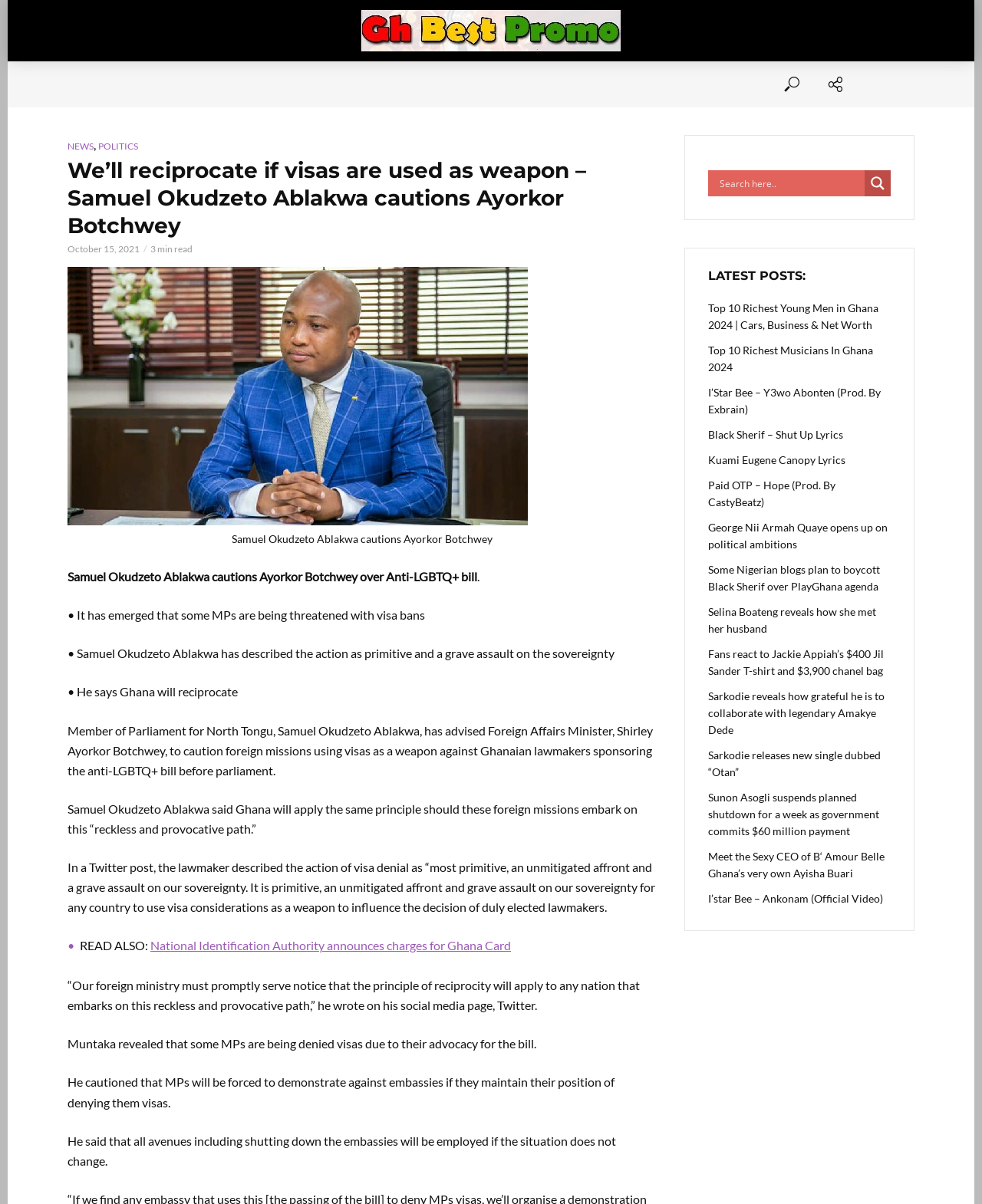Please answer the following question using a single word or phrase: What is the principle that Ghana will apply if foreign missions deny visas to MPs?

reciprocity